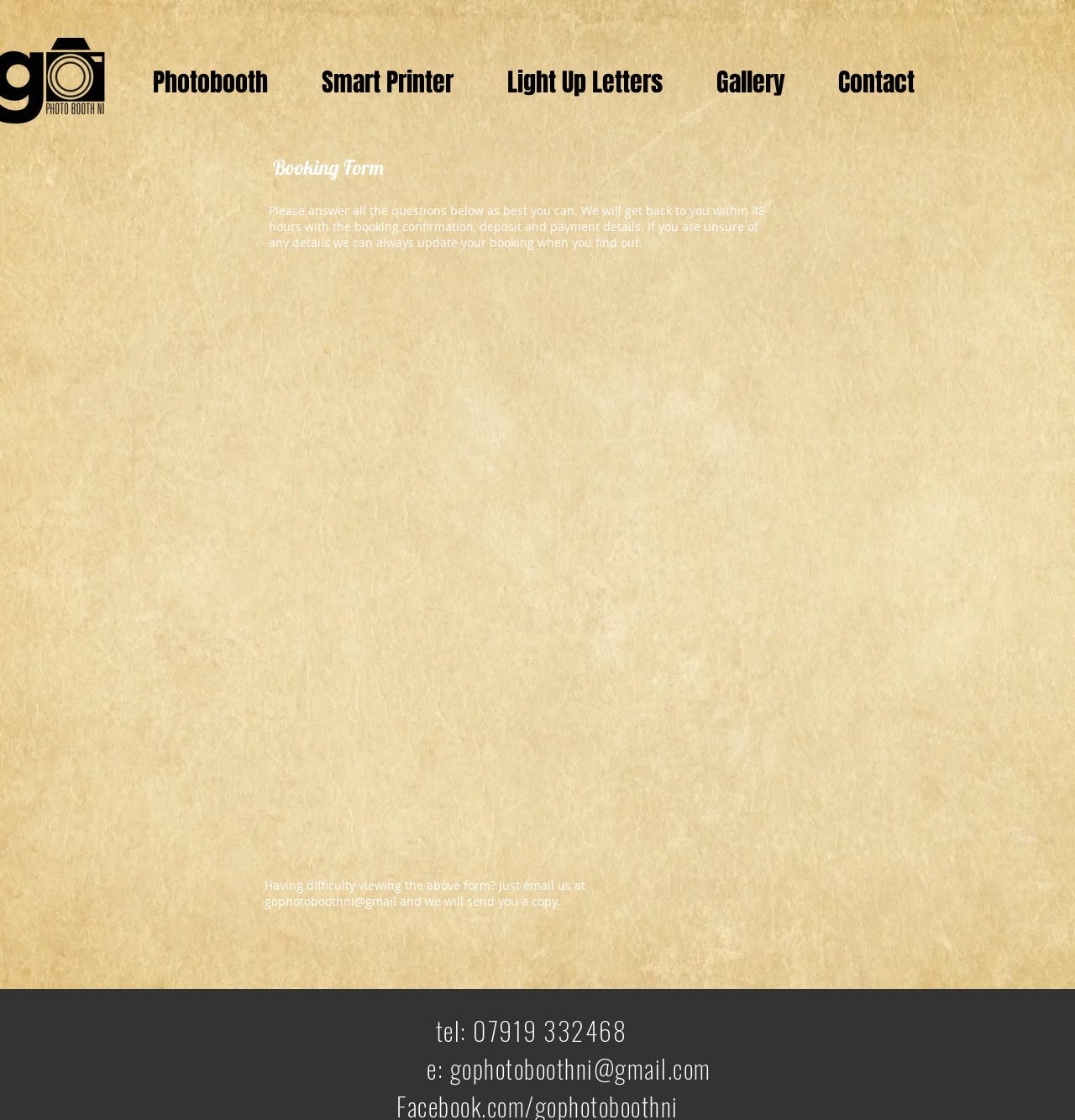Determine the bounding box for the described UI element: "Gallery".

[0.641, 0.058, 0.755, 0.082]